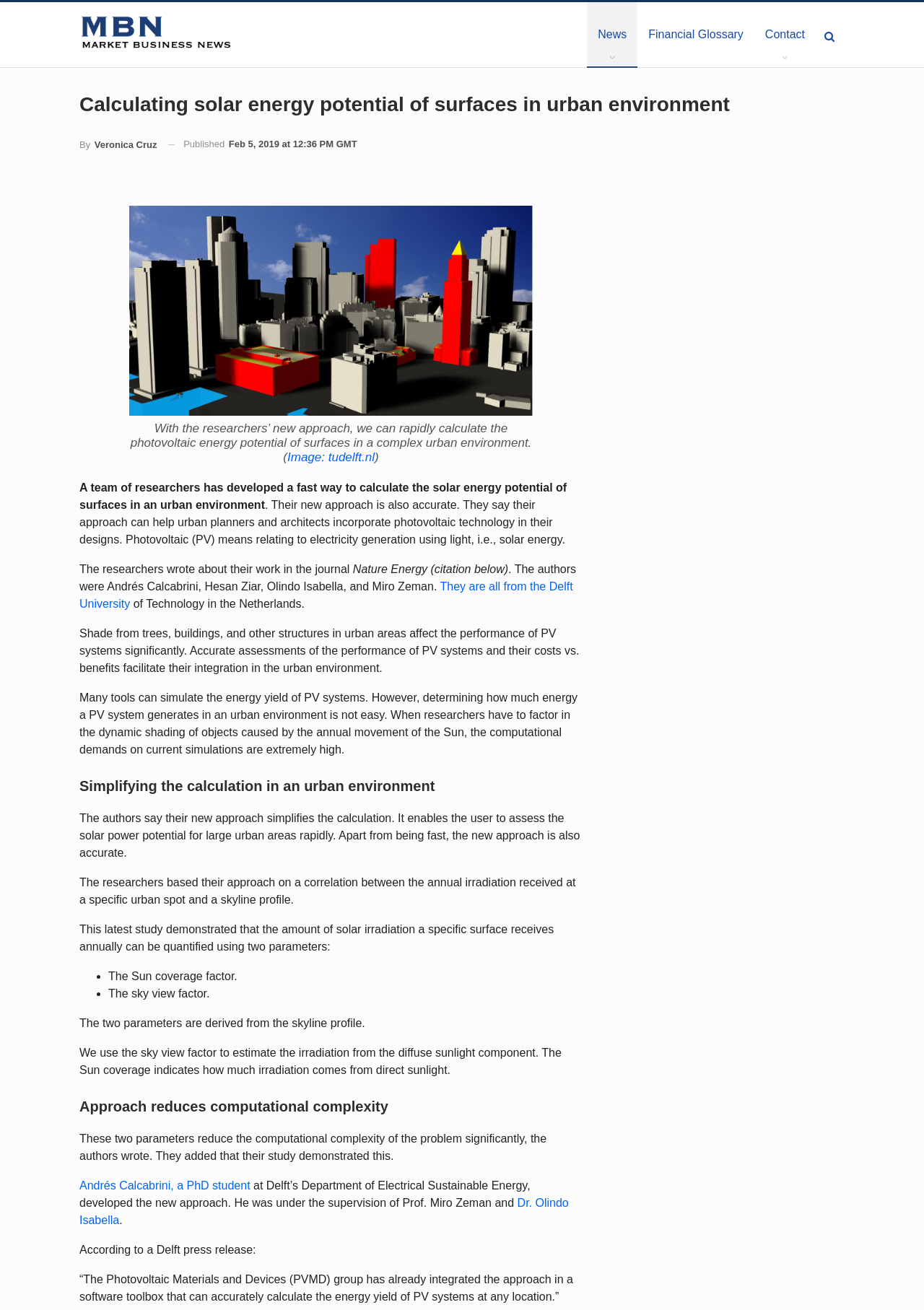Extract the bounding box coordinates of the UI element described: "News". Provide the coordinates in the format [left, top, right, bottom] with values ranging from 0 to 1.

[0.635, 0.002, 0.69, 0.051]